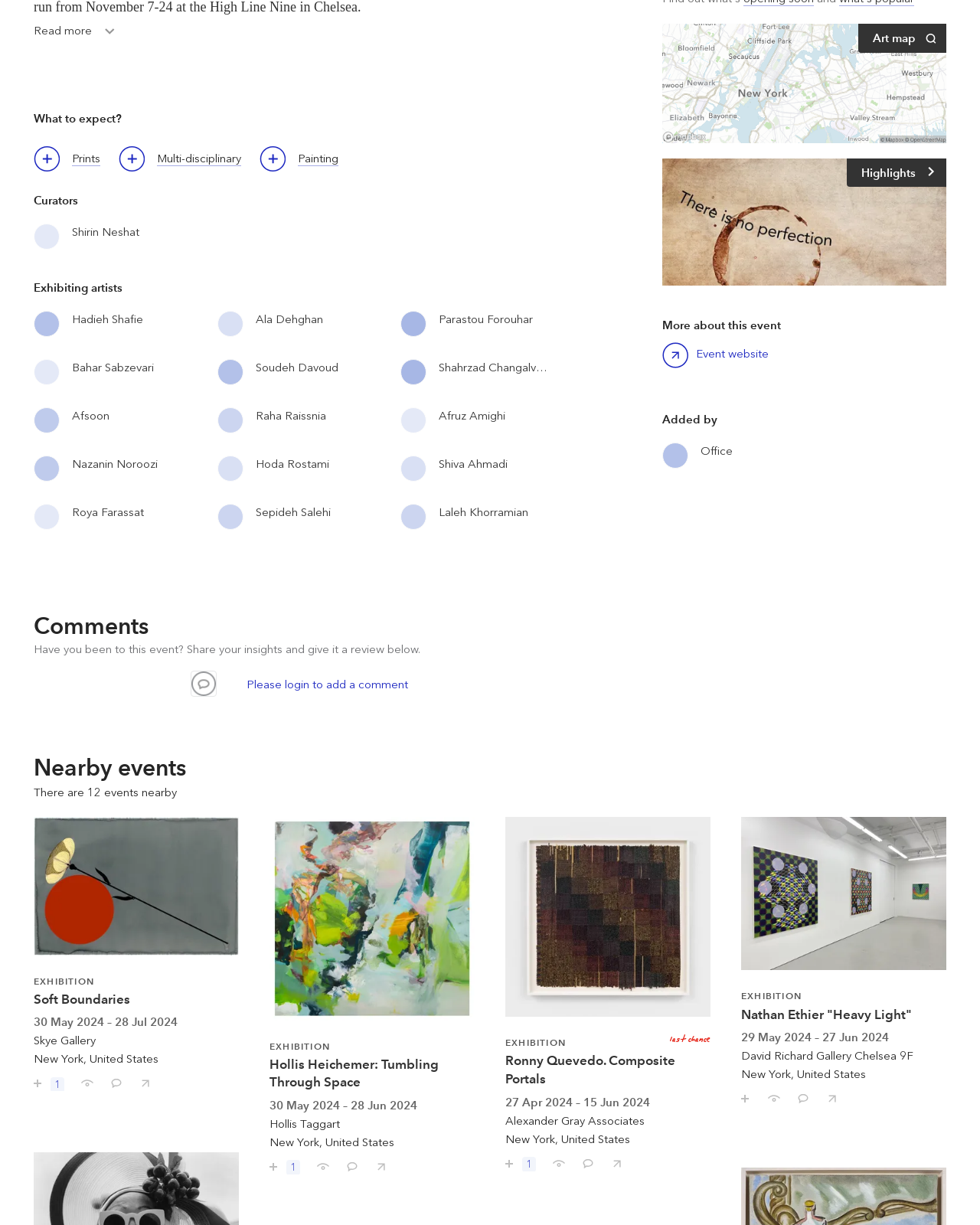Could you indicate the bounding box coordinates of the region to click in order to complete this instruction: "Explore the 'Location map Art map View map'".

[0.676, 0.019, 0.966, 0.117]